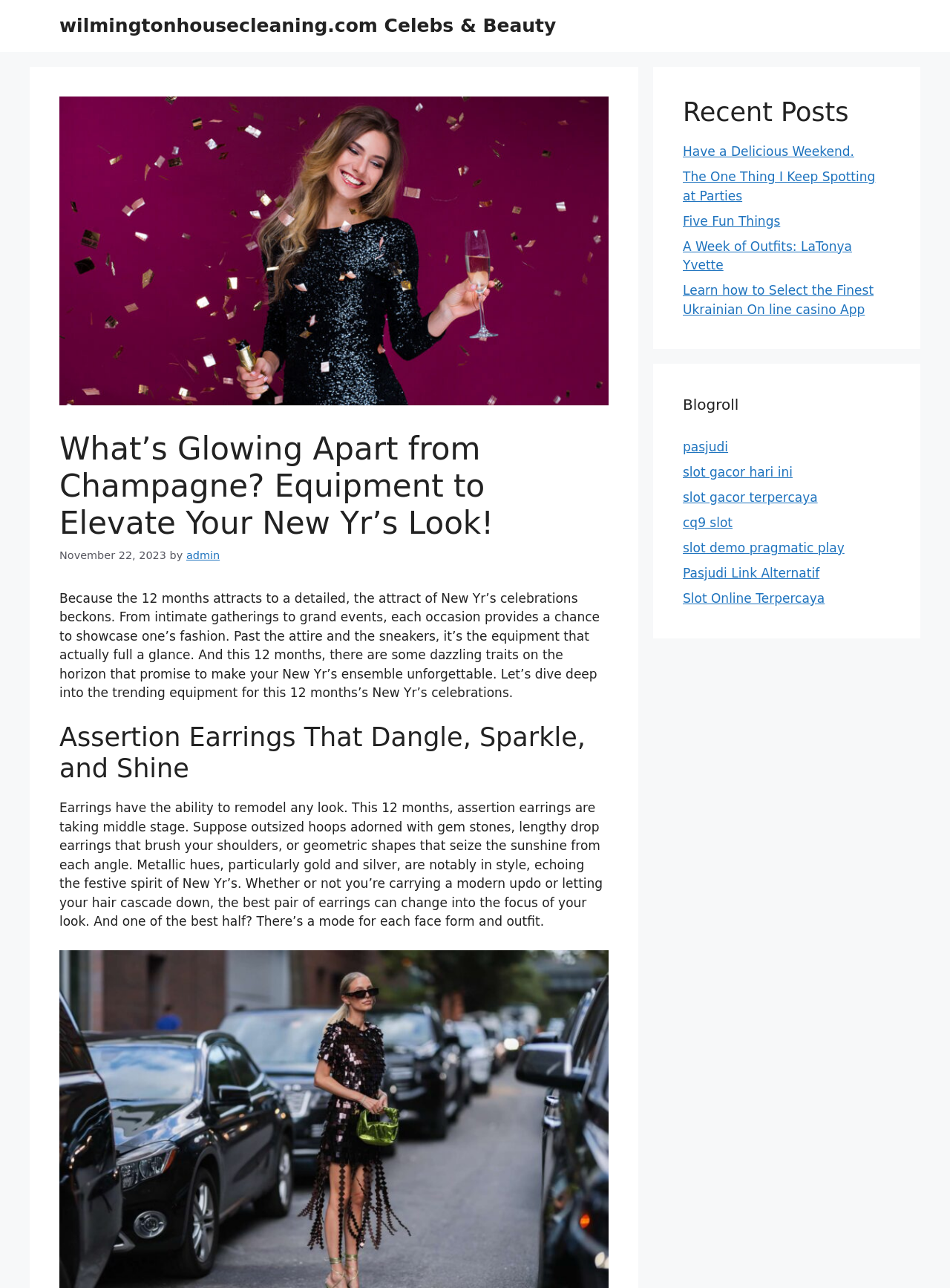Highlight the bounding box coordinates of the region I should click on to meet the following instruction: "Donate".

None